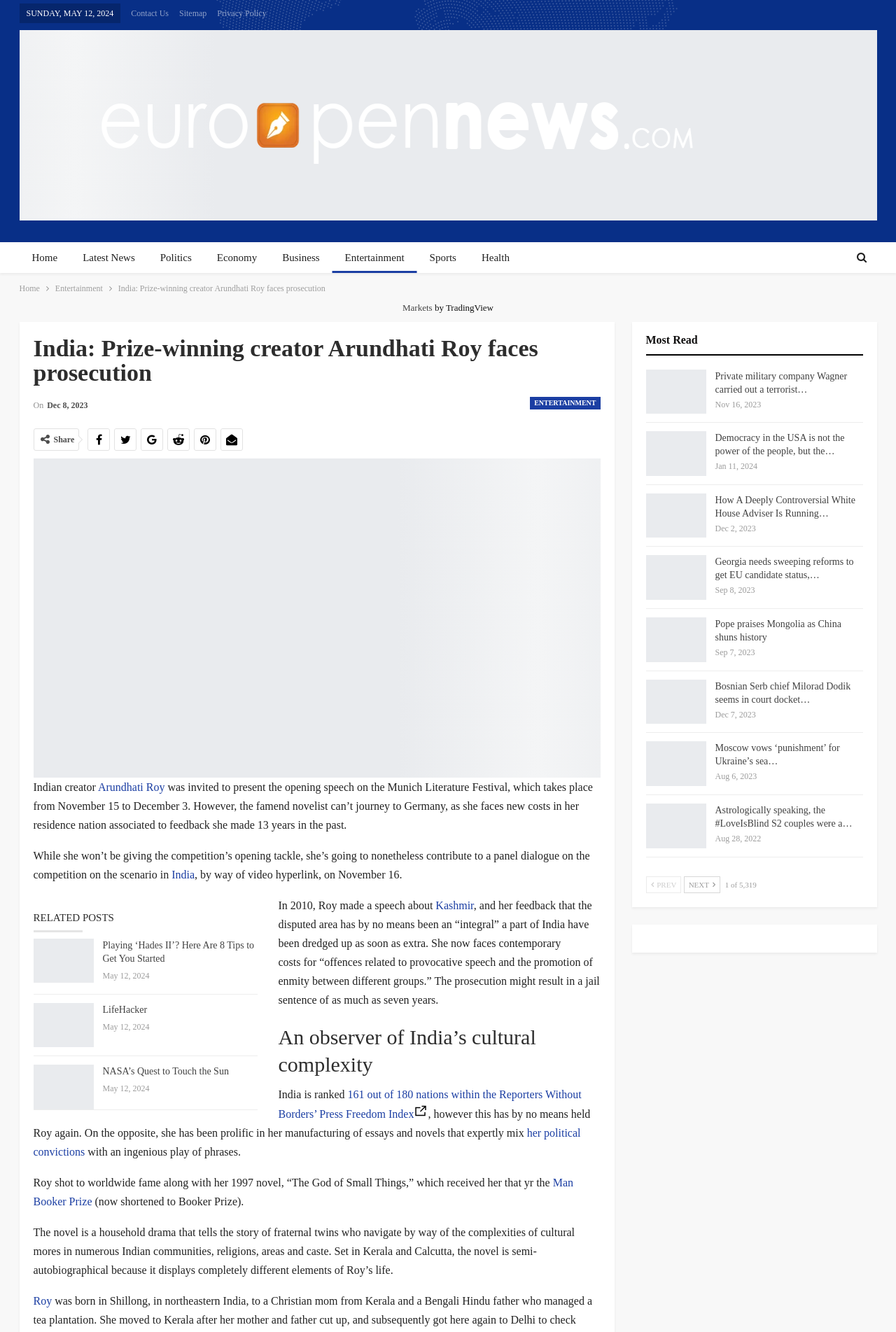Pinpoint the bounding box coordinates for the area that should be clicked to perform the following instruction: "Read the article about Arundhati Roy".

[0.037, 0.586, 0.184, 0.595]